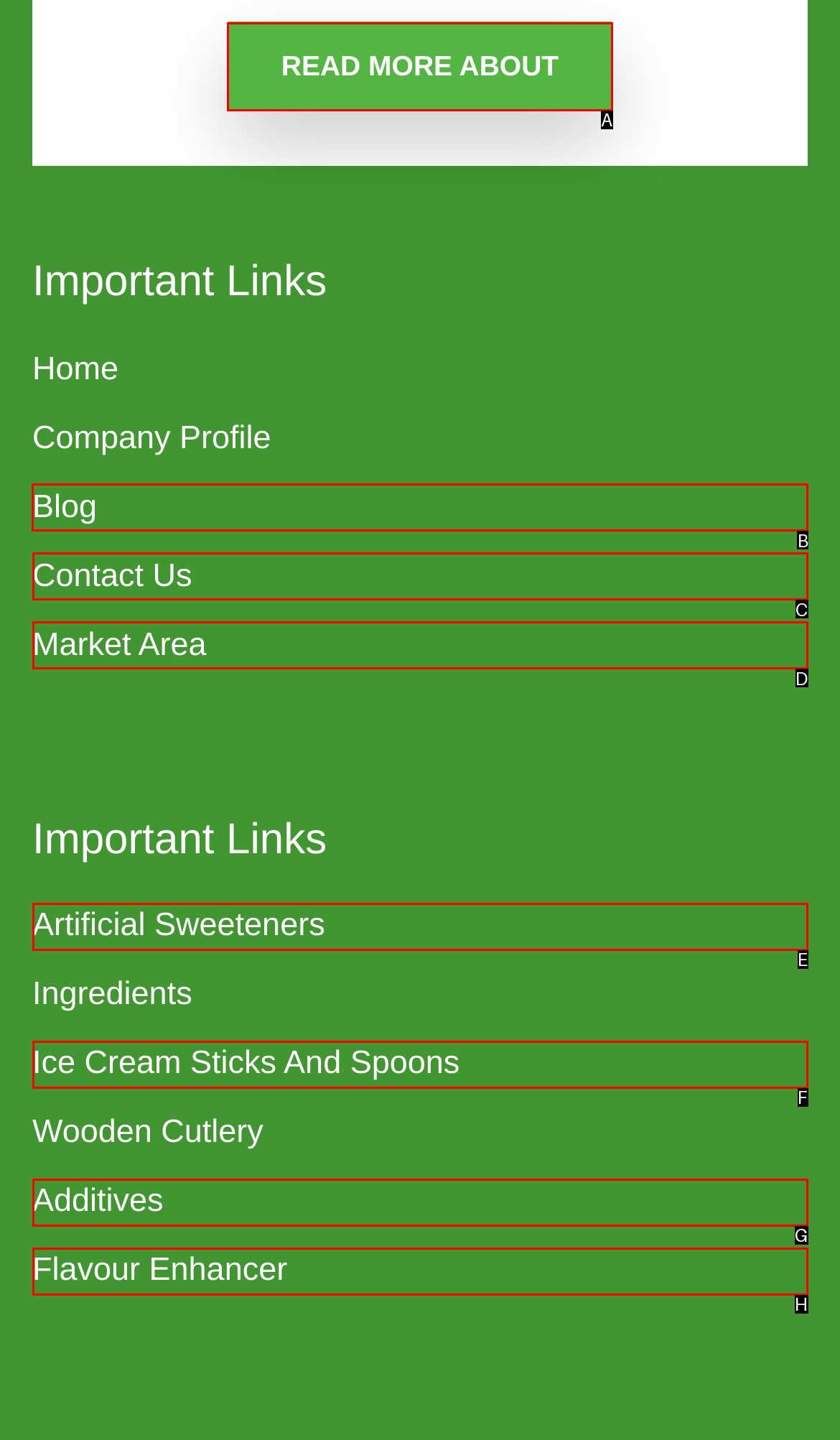Select the letter of the element you need to click to complete this task: check blog
Answer using the letter from the specified choices.

B